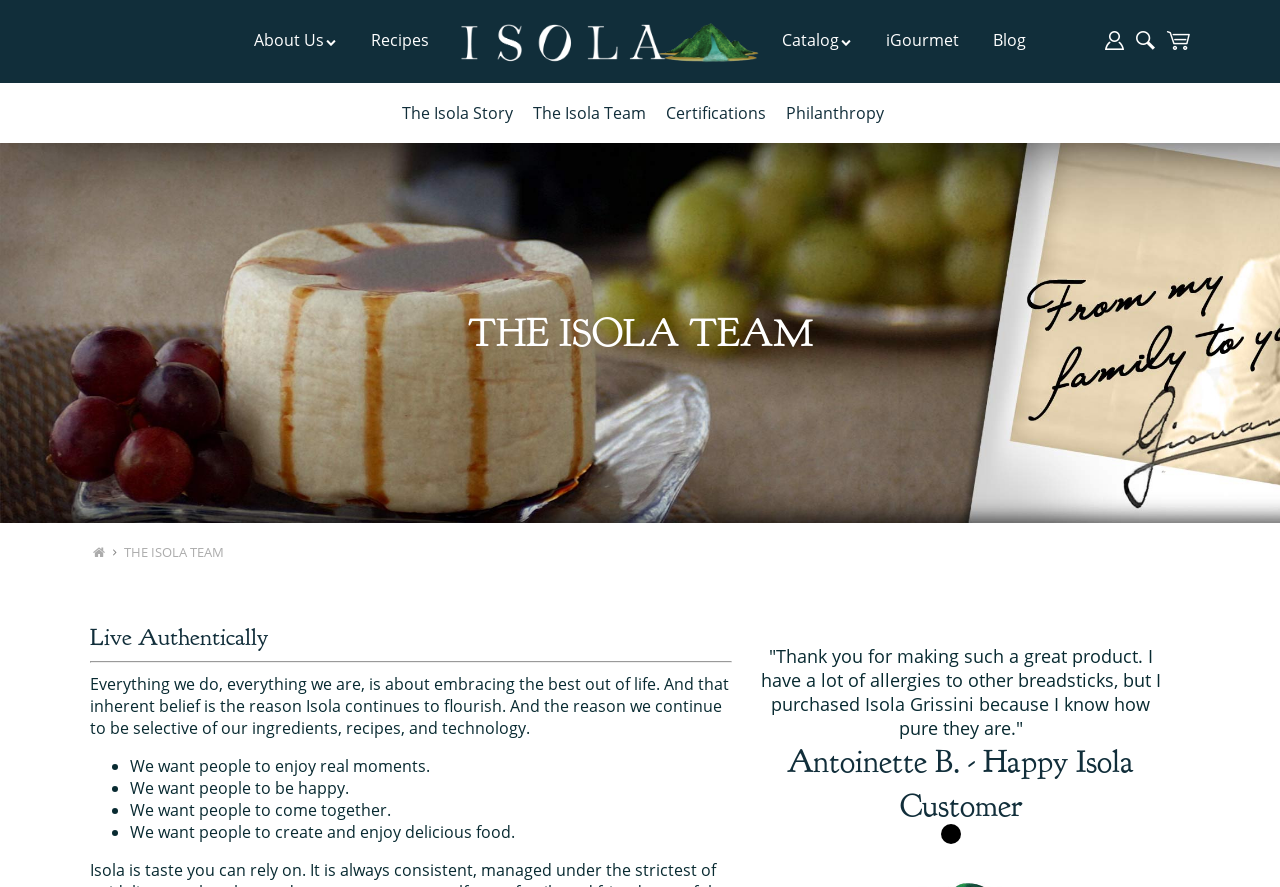Extract the primary headline from the webpage and present its text.

THE ISOLA TEAM